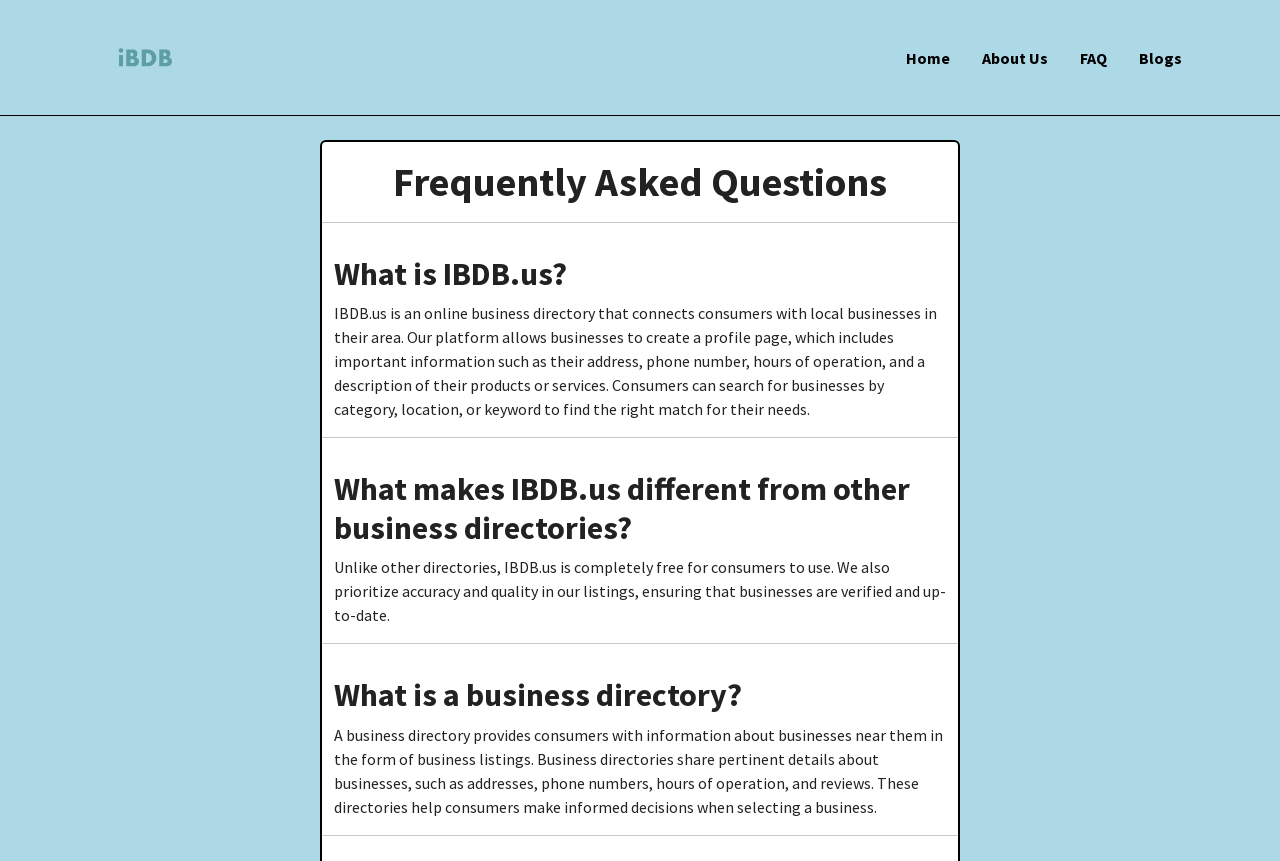Create an in-depth description of the webpage, covering main sections.

The webpage is titled "IBDB - FAQ" and has a logo of "Internet Business Database" at the top left corner. Below the logo, there is a navigation menu with links to "Home", "About Us", "FAQ", and "Blogs", aligned horizontally from left to right.

The main content of the page is divided into sections, each with a heading and a paragraph of text. The first section is titled "Frequently Asked Questions" and is located at the top center of the page. Below this heading, there is a horizontal separator line.

The next section is titled "What is IBDB.us?" and is located below the separator line. This section contains a paragraph of text that describes IBDB.us as an online business directory that connects consumers with local businesses.

Below this section, there is another horizontal separator line, followed by a section titled "What makes IBDB.us different from other business directories?". This section contains a paragraph of text that highlights the unique features of IBDB.us, such as being free for consumers and prioritizing accuracy and quality in its listings.

The next section is titled "What is a business directory?" and is located at the bottom center of the page. This section contains a paragraph of text that explains the purpose and function of a business directory.

Throughout the page, there are horizontal separator lines that separate each section, creating a clear and organized layout.